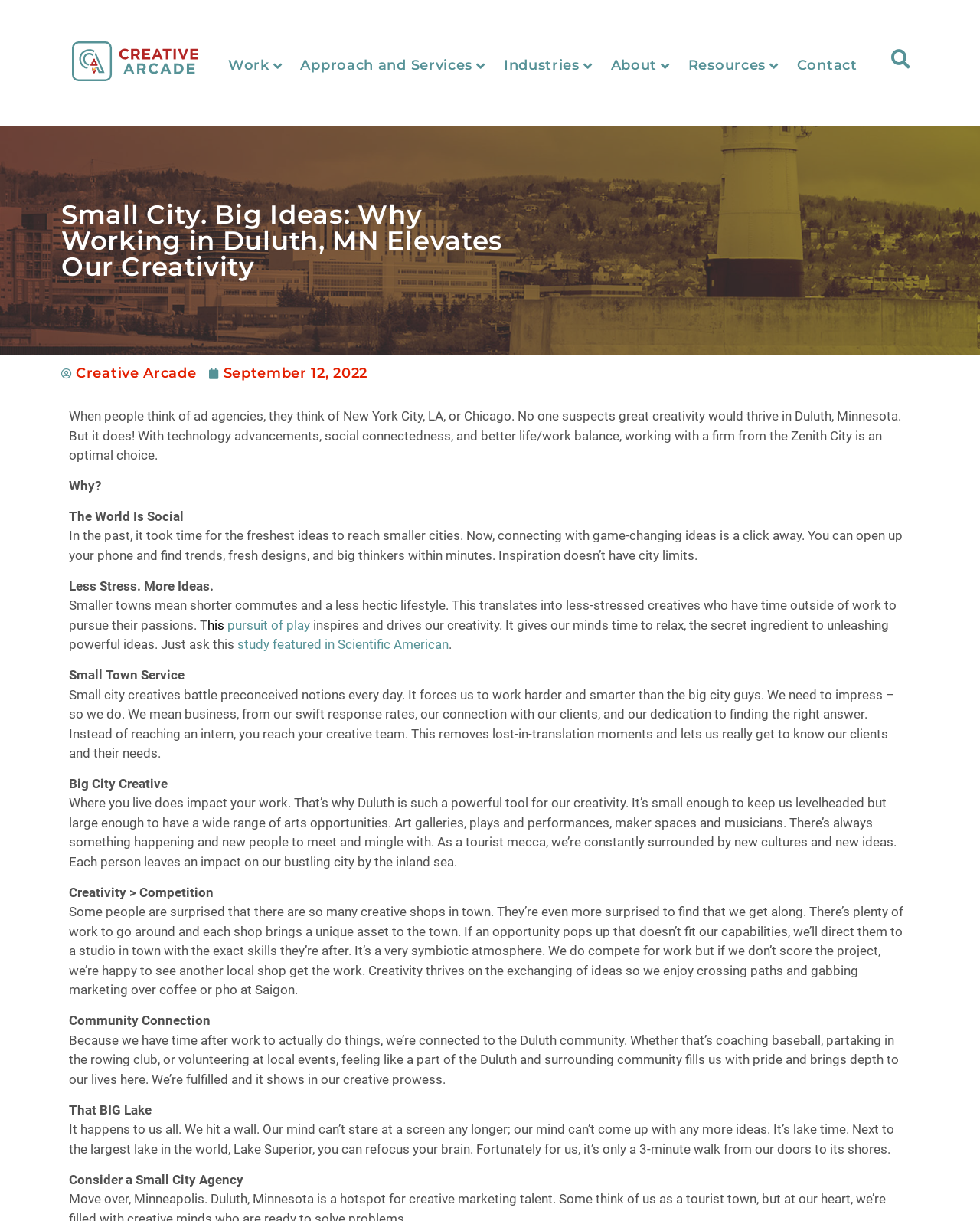Can you identify the bounding box coordinates of the clickable region needed to carry out this instruction: 'Visit the 'About' page'? The coordinates should be four float numbers within the range of 0 to 1, stated as [left, top, right, bottom].

[0.619, 0.037, 0.687, 0.068]